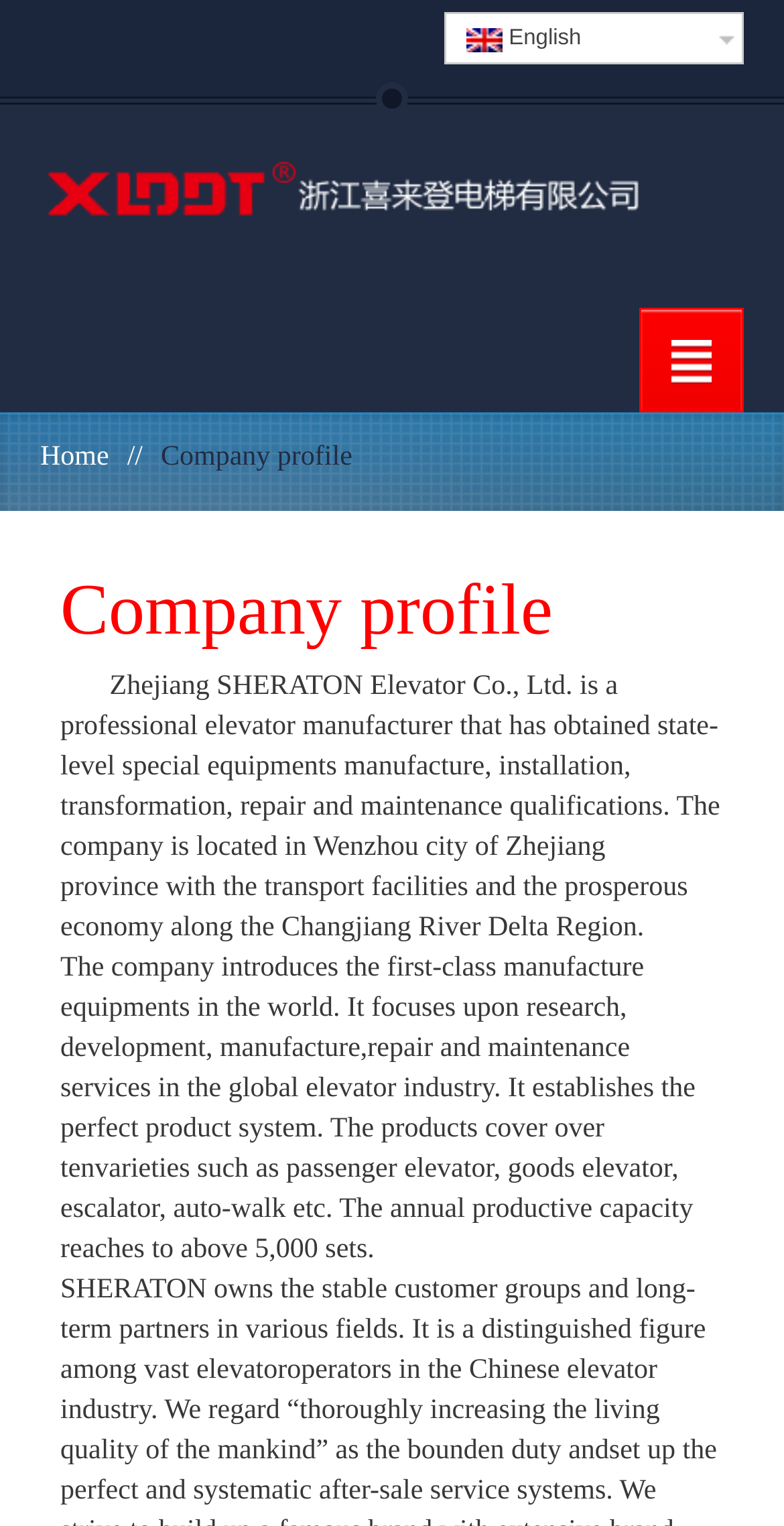Generate a comprehensive caption for the webpage you are viewing.

The webpage is about the company profile of 浙江喜来登电梯有限公司 (Zhejiang SHERATON Elevator Co., Ltd.). At the top right corner, there is a link to switch to English, accompanied by a small flag icon. Below it, the company name is displayed prominently, with a logo image next to it.

On the top left, there are three links: "Home", a blank link, and another link with no text. Below these links, there are two sections of text that describe the company. The first section explains that the company is a professional elevator manufacturer with state-level qualifications, located in Wenzhou city of Zhejiang province. The second section details the company's focus on research, development, and manufacture, with a product range covering over ten varieties, including passenger elevators, goods elevators, and escalators.

There are no images other than the logo and the flag icon. The overall content is focused on providing an introduction to the company's profile and its business.